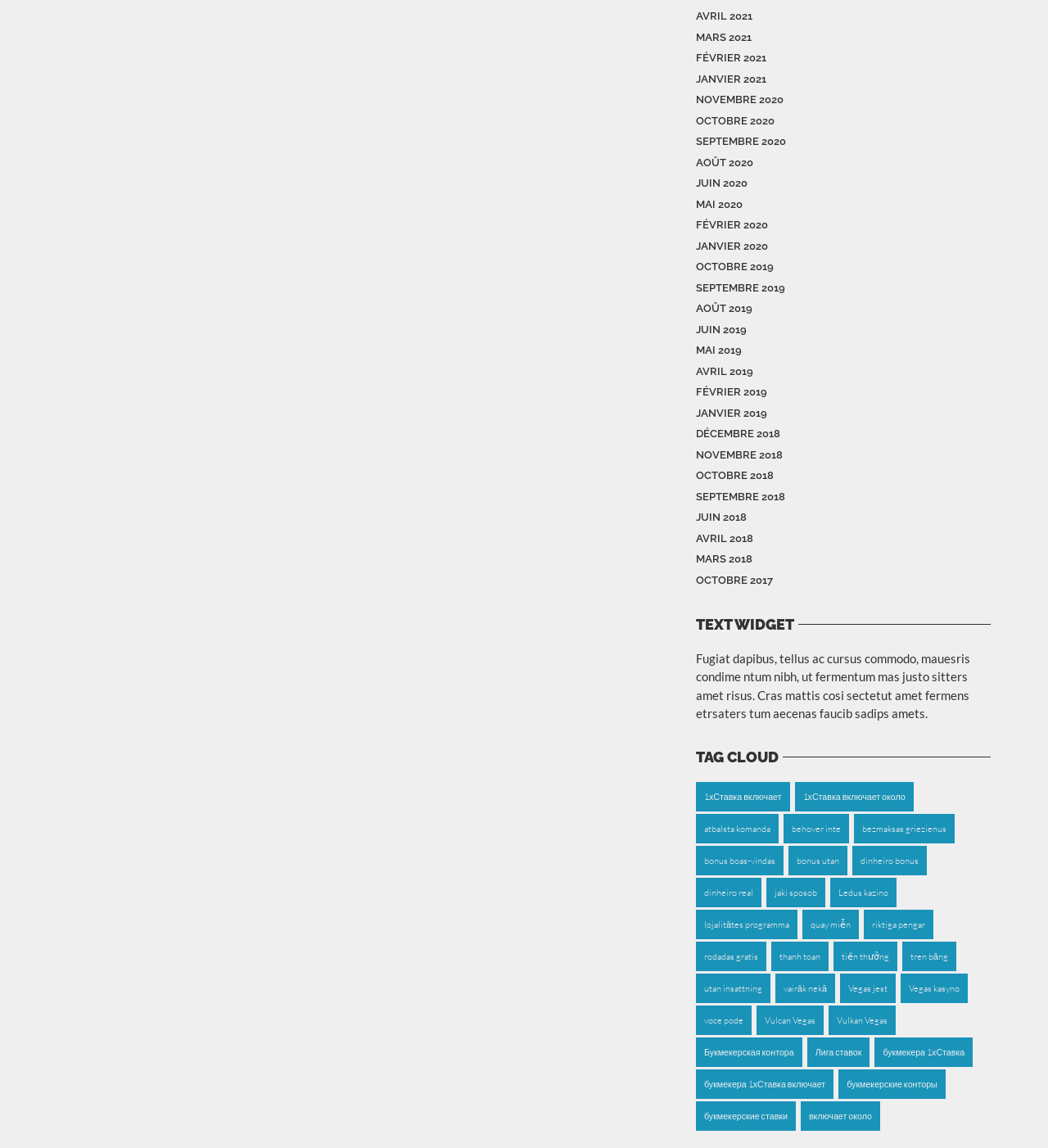Please predict the bounding box coordinates of the element's region where a click is necessary to complete the following instruction: "Select 1хСтавка включает". The coordinates should be represented by four float numbers between 0 and 1, i.e., [left, top, right, bottom].

[0.664, 0.681, 0.754, 0.707]